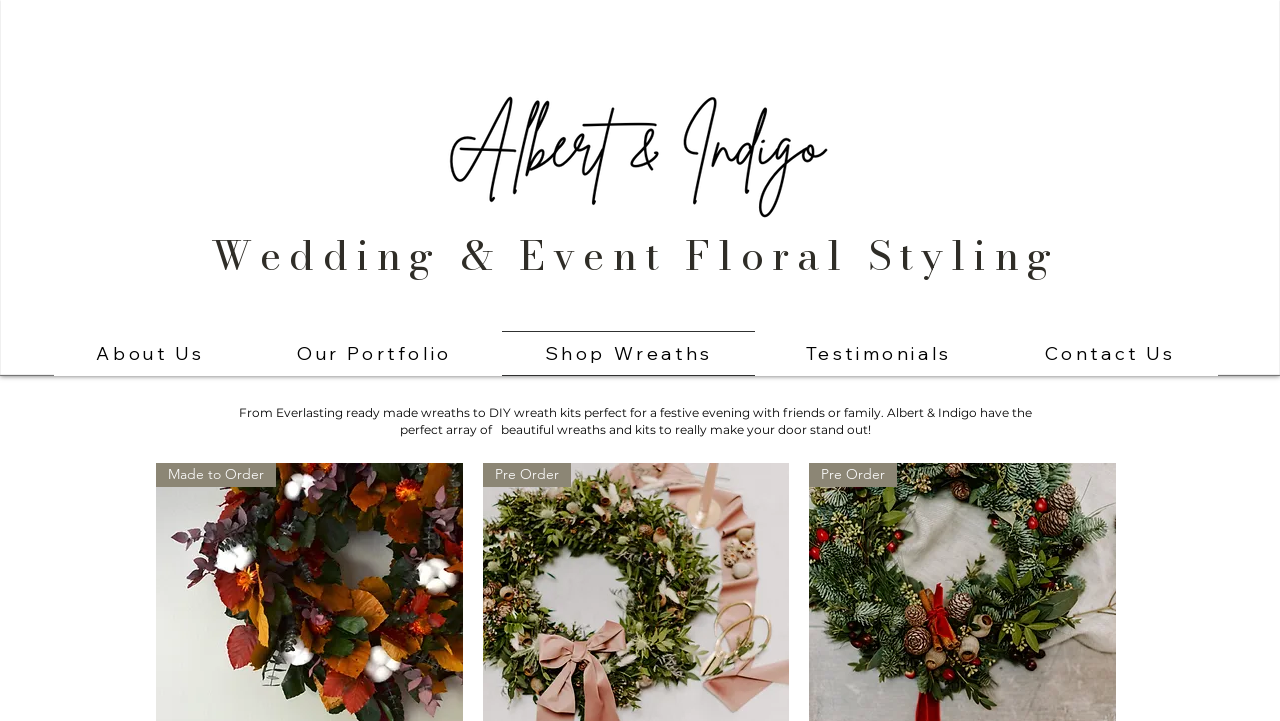Determine the bounding box coordinates for the UI element matching this description: "Testimonials".

[0.596, 0.46, 0.777, 0.522]